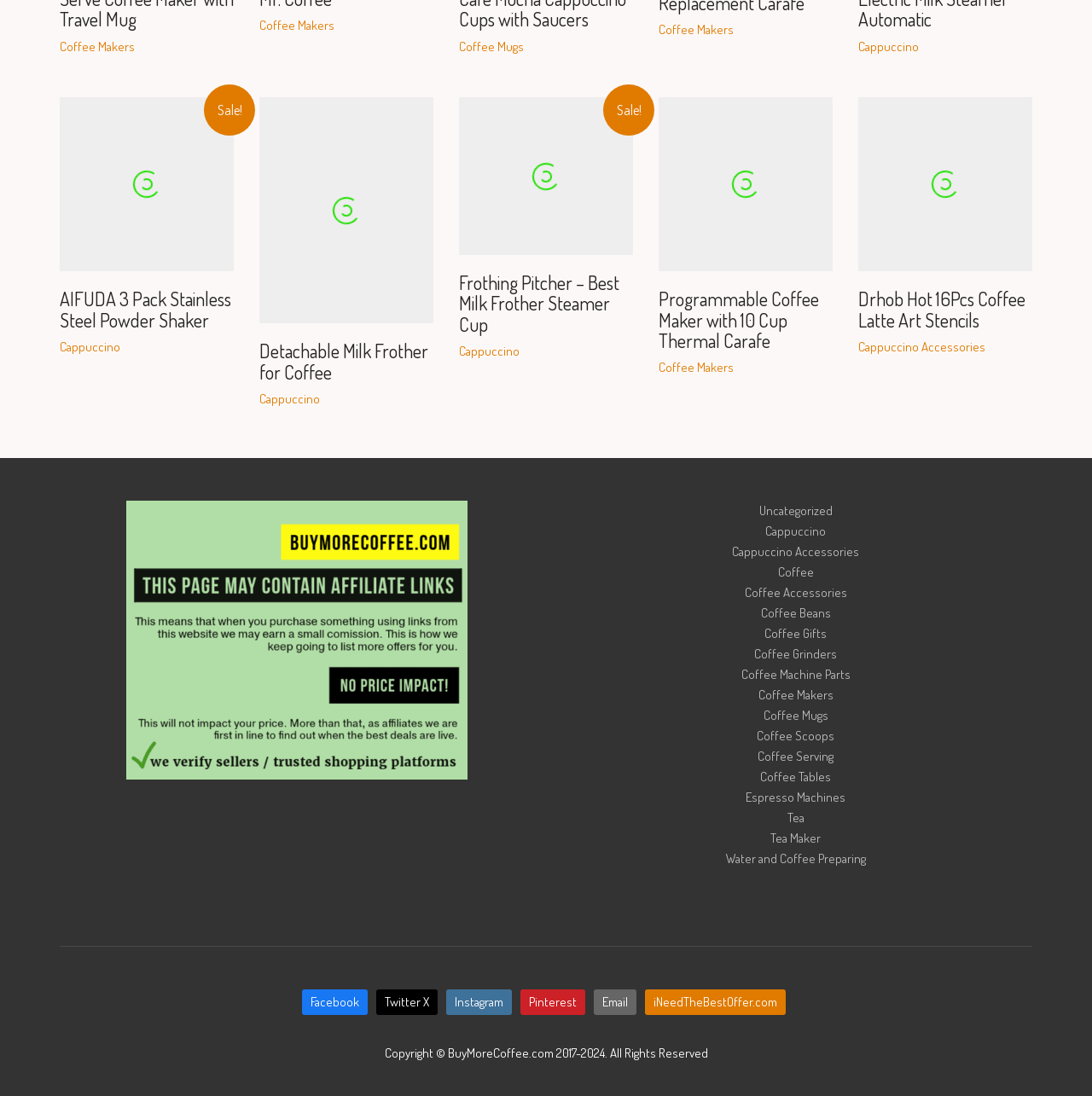Refer to the element description Detachable Milk Frother for Coffee and identify the corresponding bounding box in the screenshot. Format the coordinates as (top-left x, top-left y, bottom-right x, bottom-right y) with values in the range of 0 to 1.

[0.238, 0.311, 0.397, 0.348]